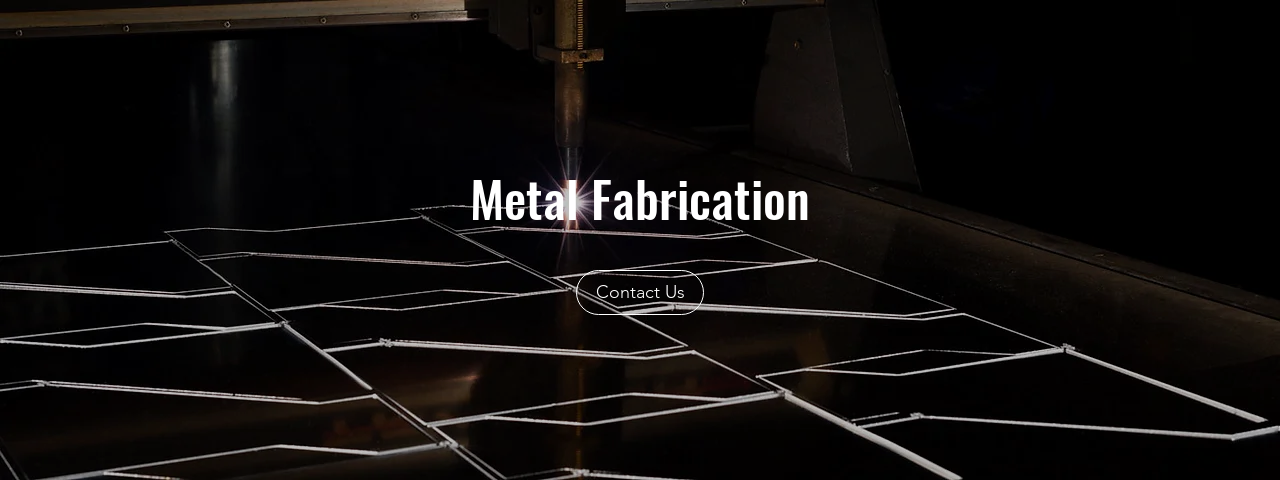What is the purpose of the 'Contact Us' button?
Look at the image and respond with a one-word or short phrase answer.

To engage with services